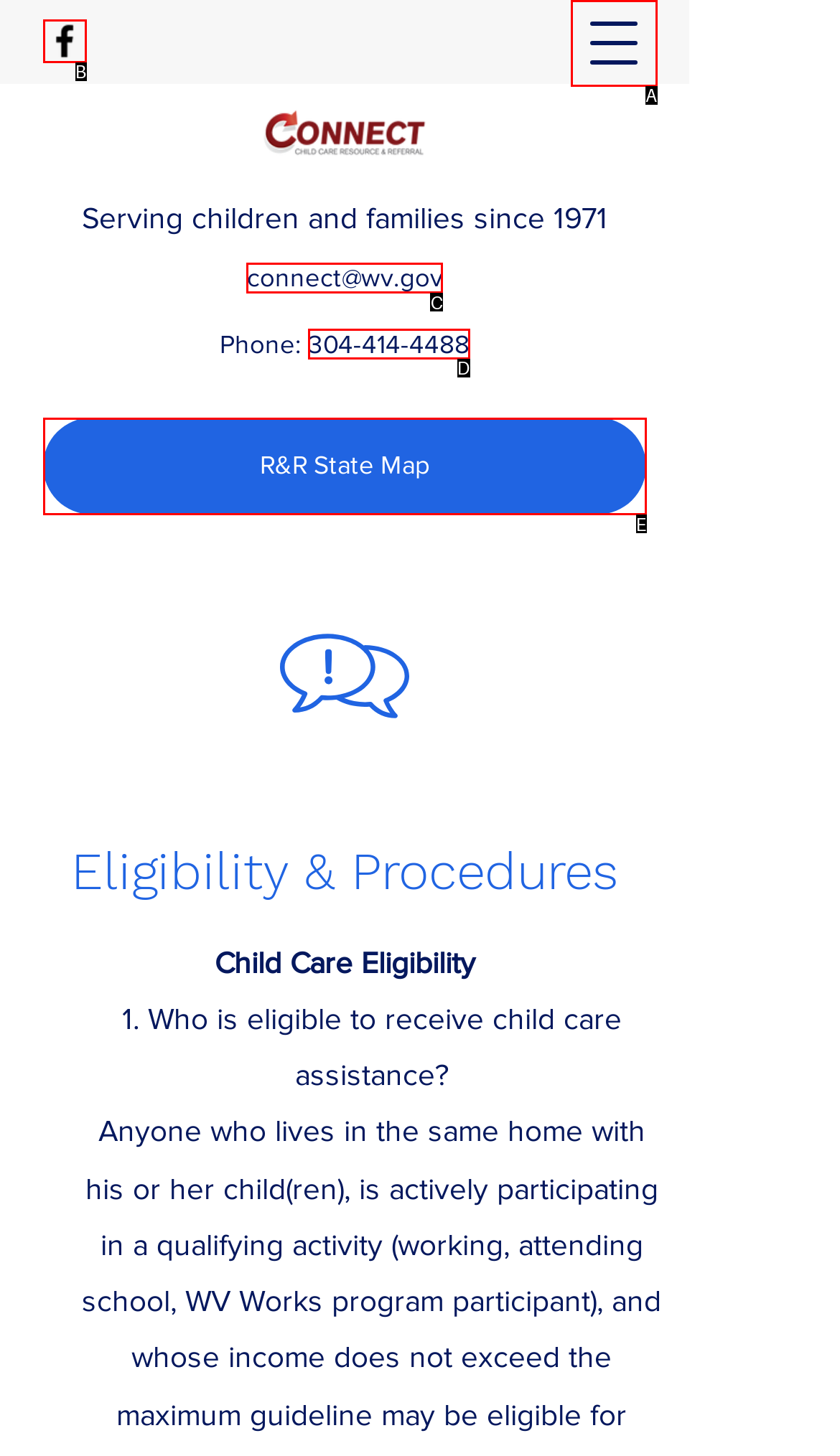Given the description: aria-label="Facebook"
Identify the letter of the matching UI element from the options.

B